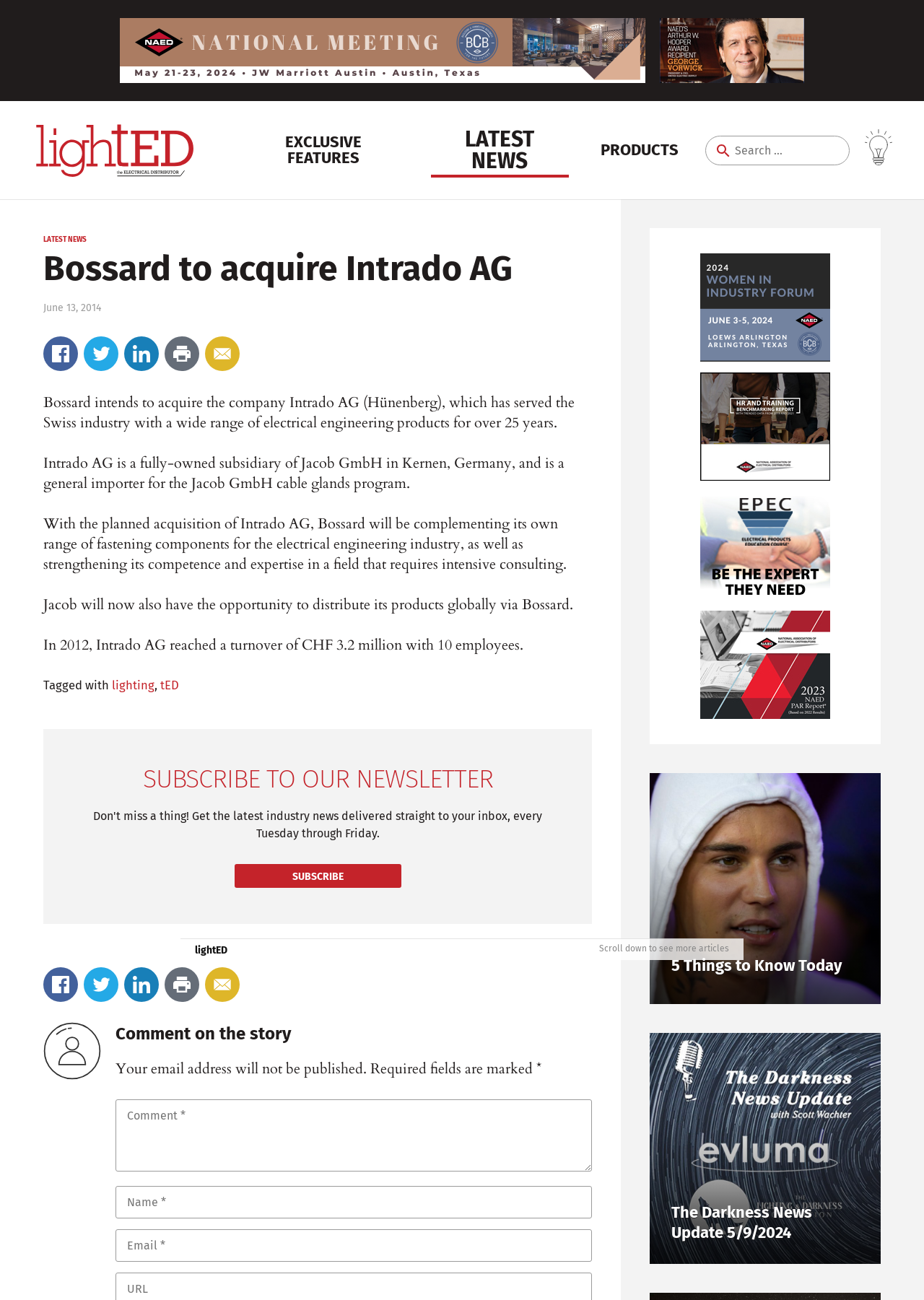What is the purpose of the planned acquisition of Intrado AG?
Please provide a comprehensive and detailed answer to the question.

Based on the article content, it is mentioned that 'With the planned acquisition of Intrado AG, Bossard will be complementing its own range of fastening components for the electrical engineering industry, as well as strengthening its competence and expertise in a field that requires intensive consulting.' Therefore, the purpose of the planned acquisition of Intrado AG is to complement Bossard's range of fastening components.